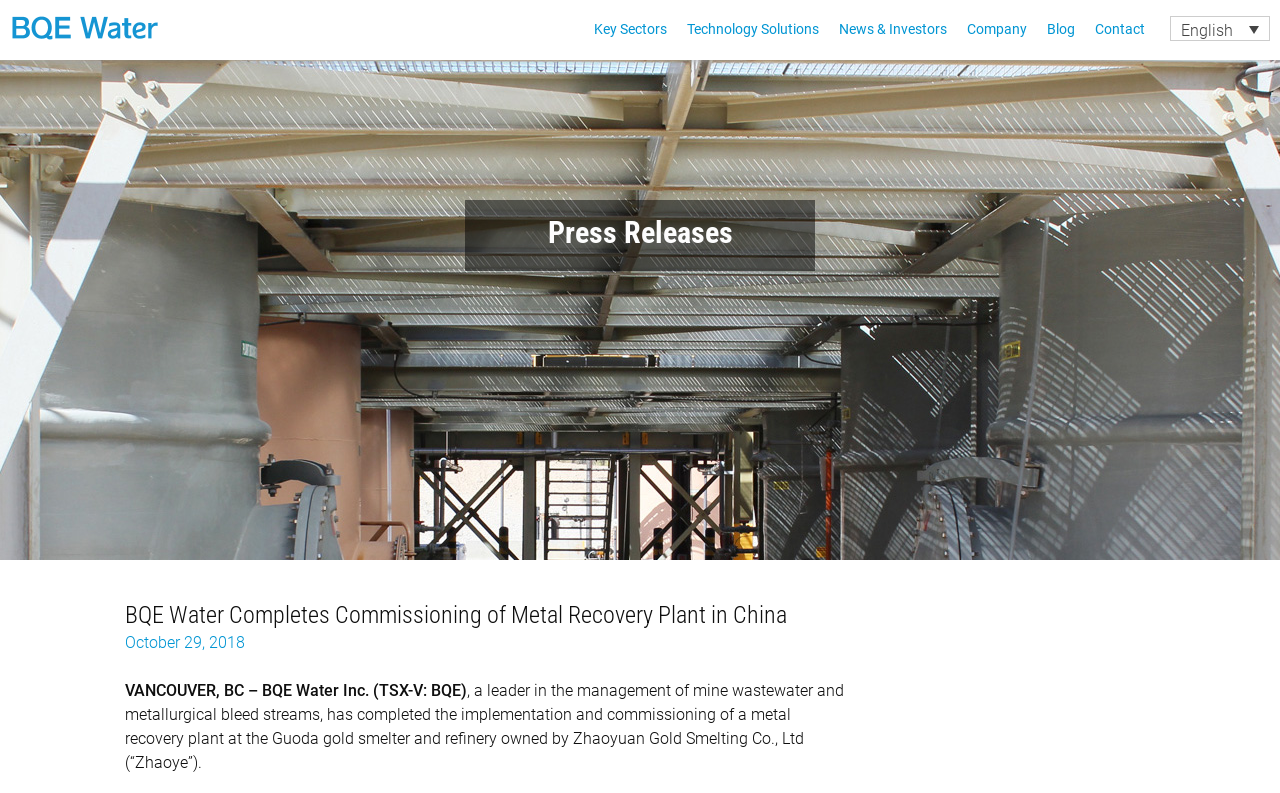How many main sections are in the top navigation menu?
Please respond to the question with a detailed and thorough explanation.

I counted the number of links in the top navigation menu, which are 'Key Sectors', 'Technology Solutions', 'News & Investors', 'Company', 'Blog', and 'Contact'.